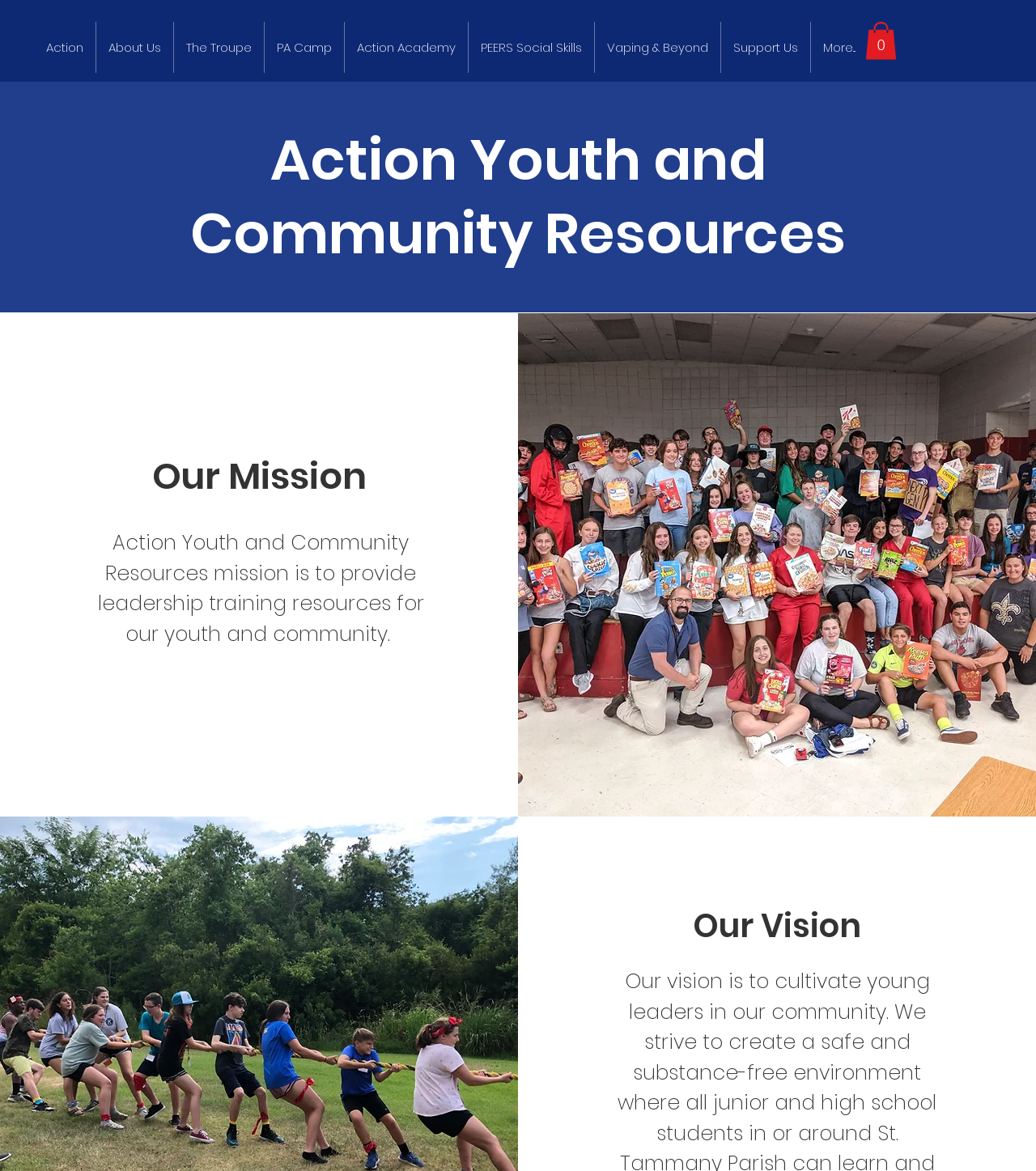Using the information shown in the image, answer the question with as much detail as possible: How many items are in the cart?

I found the button element with the text 'Cart with 0 items' which indicates that there are no items in the cart.